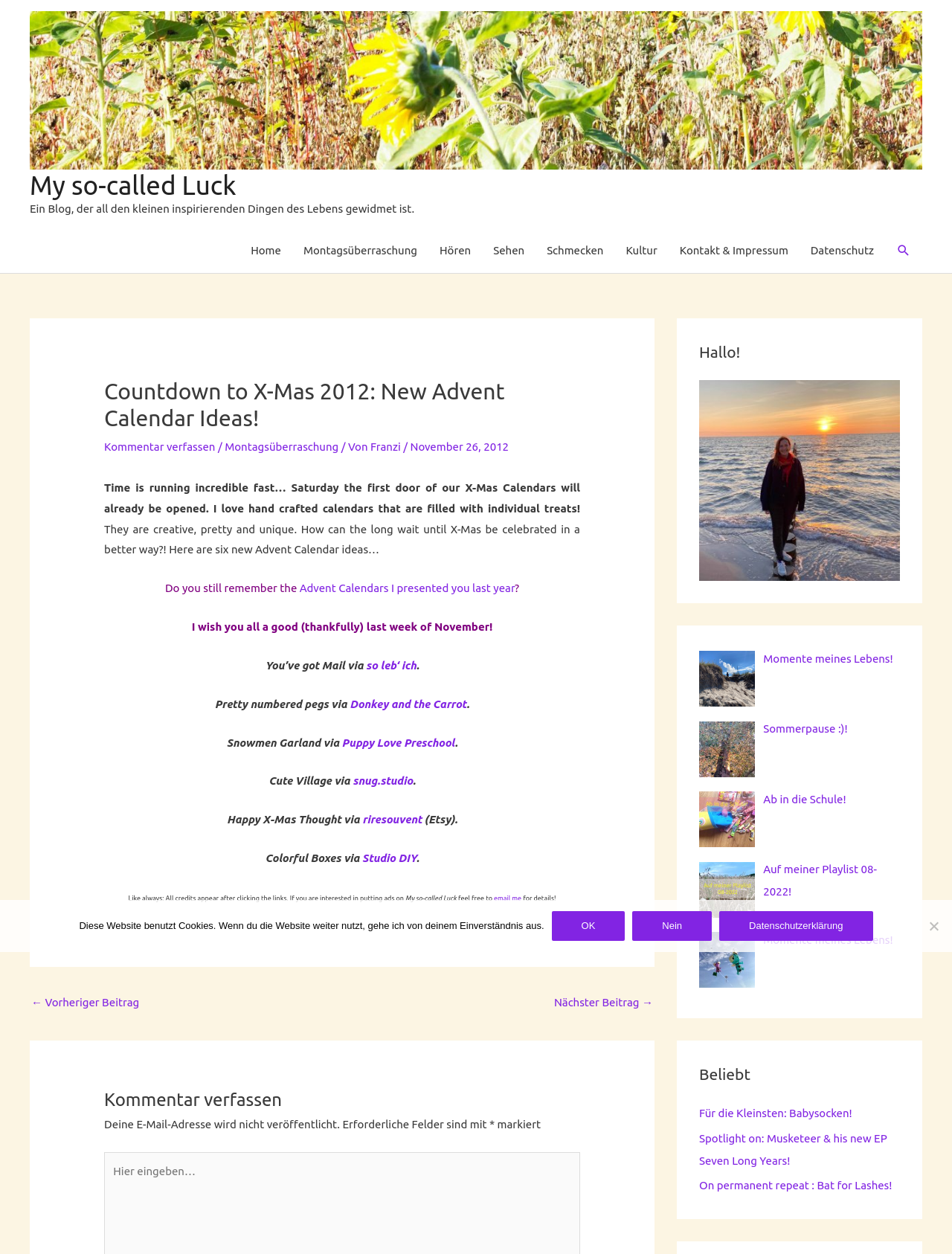Please provide the bounding box coordinates for the element that needs to be clicked to perform the instruction: "Read the article 'Countdown to X-Mas 2012: New Advent Calendar Ideas!' ". The coordinates must consist of four float numbers between 0 and 1, formatted as [left, top, right, bottom].

[0.109, 0.301, 0.609, 0.344]